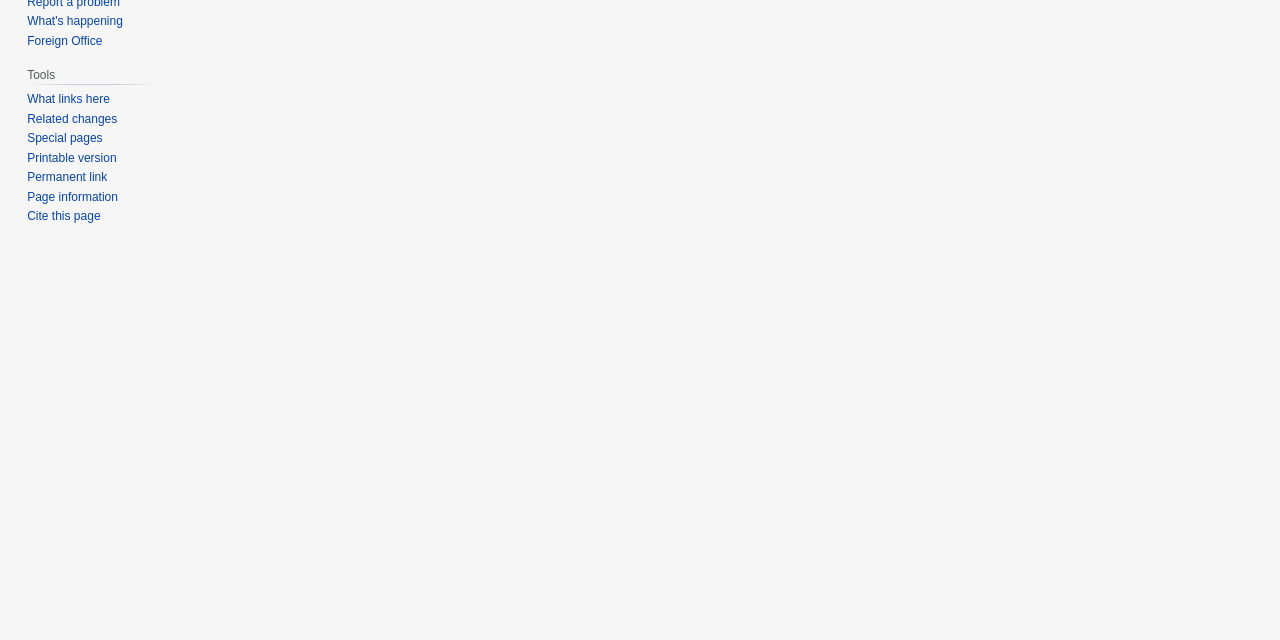Return the bounding box coordinates of the UI element that corresponds to this description: "What links here". The coordinates must be given as four float numbers in the range of 0 and 1, [left, top, right, bottom].

[0.021, 0.144, 0.086, 0.166]